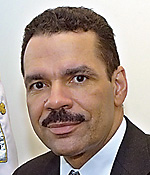Offer an in-depth caption for the image presented.

This image features Ronald Noble, an esteemed professor at NYU School of Law, who was recently appointed to a second five-year term as Interpol's Secretary General. Known for his leadership and dedication, Noble's appointment was unanimously supported by the Interpol General Assembly. His extensive career includes roles as U.S. Treasury Assistant Secretary and Deputy Assistant Attorney General, reflecting a deep commitment to international law enforcement and security. His prominent background and vision have contributed significantly to Interpol's goals, showcasing his influence within the global law enforcement community.